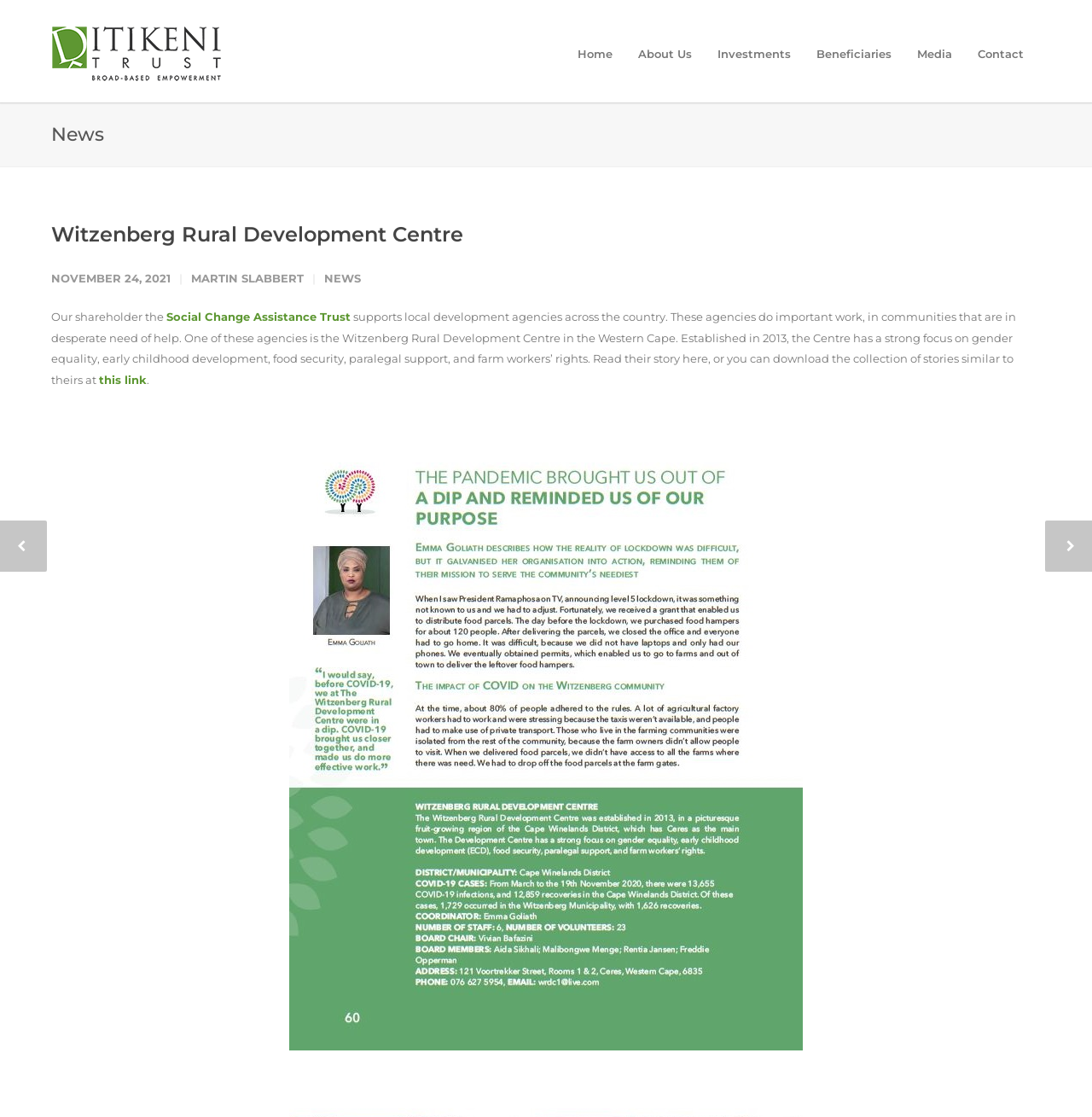Identify the bounding box coordinates of the area you need to click to perform the following instruction: "Download the collection of stories".

[0.091, 0.334, 0.134, 0.346]